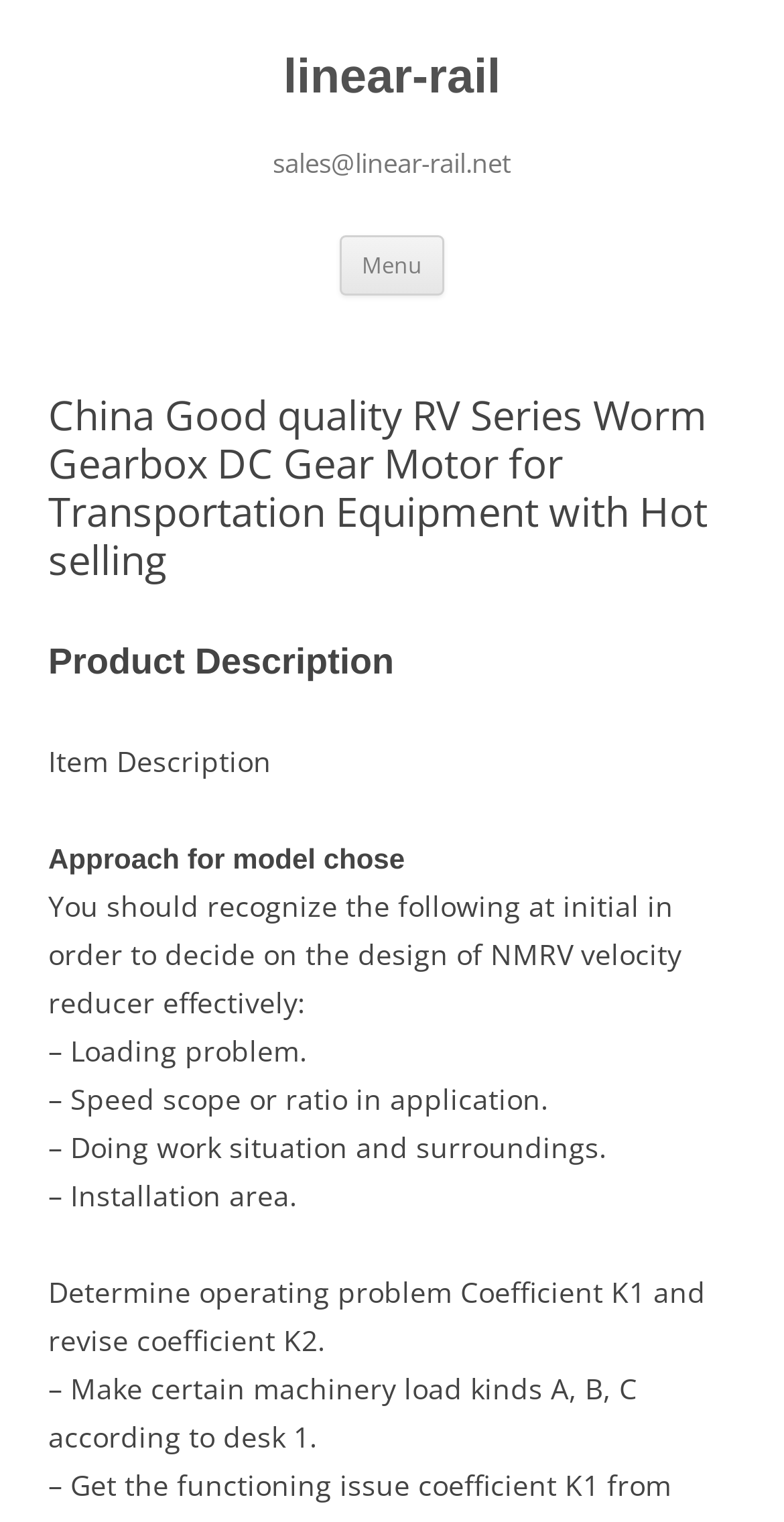What factors should be considered when choosing a model?
From the screenshot, supply a one-word or short-phrase answer.

Loading problem, speed scope, working situation, and installation area